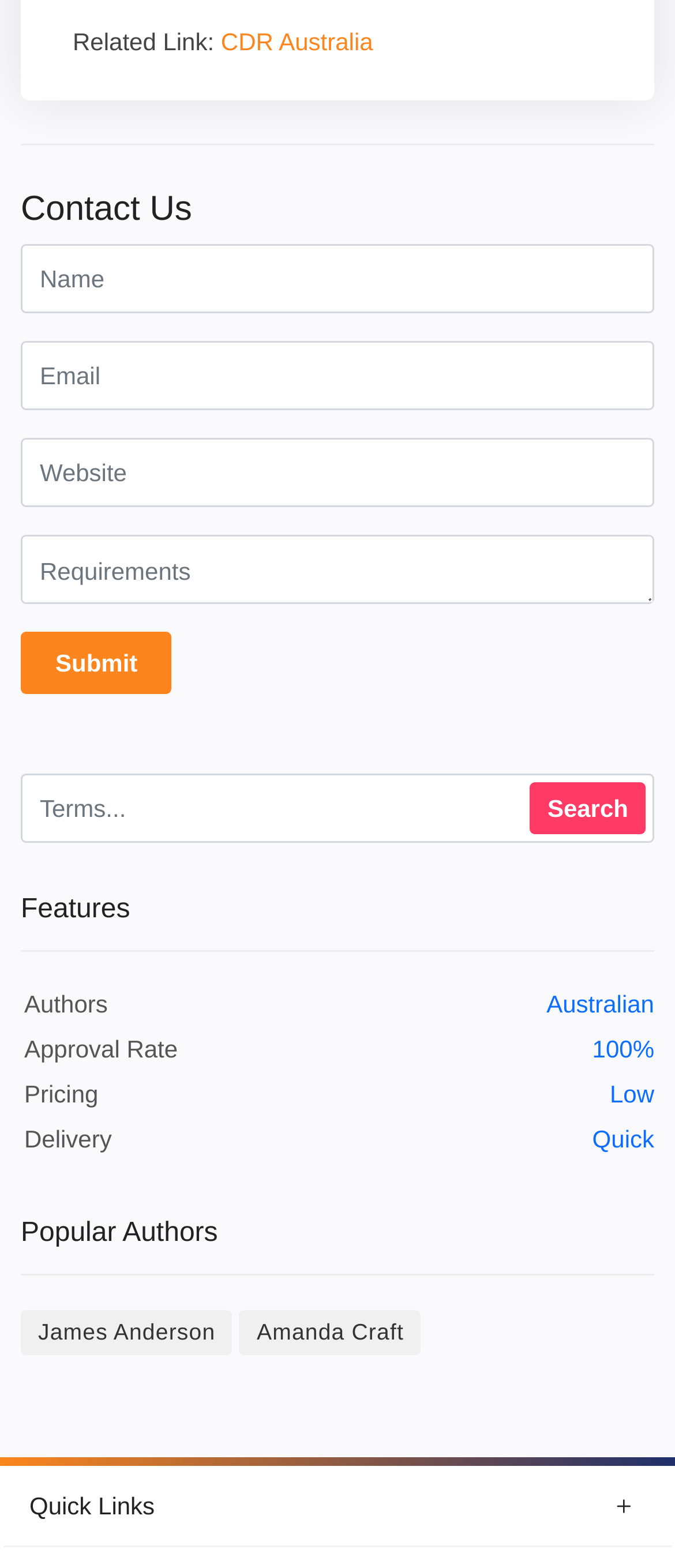Please provide the bounding box coordinates for the element that needs to be clicked to perform the following instruction: "Enter your name". The coordinates should be given as four float numbers between 0 and 1, i.e., [left, top, right, bottom].

[0.031, 0.156, 0.969, 0.2]